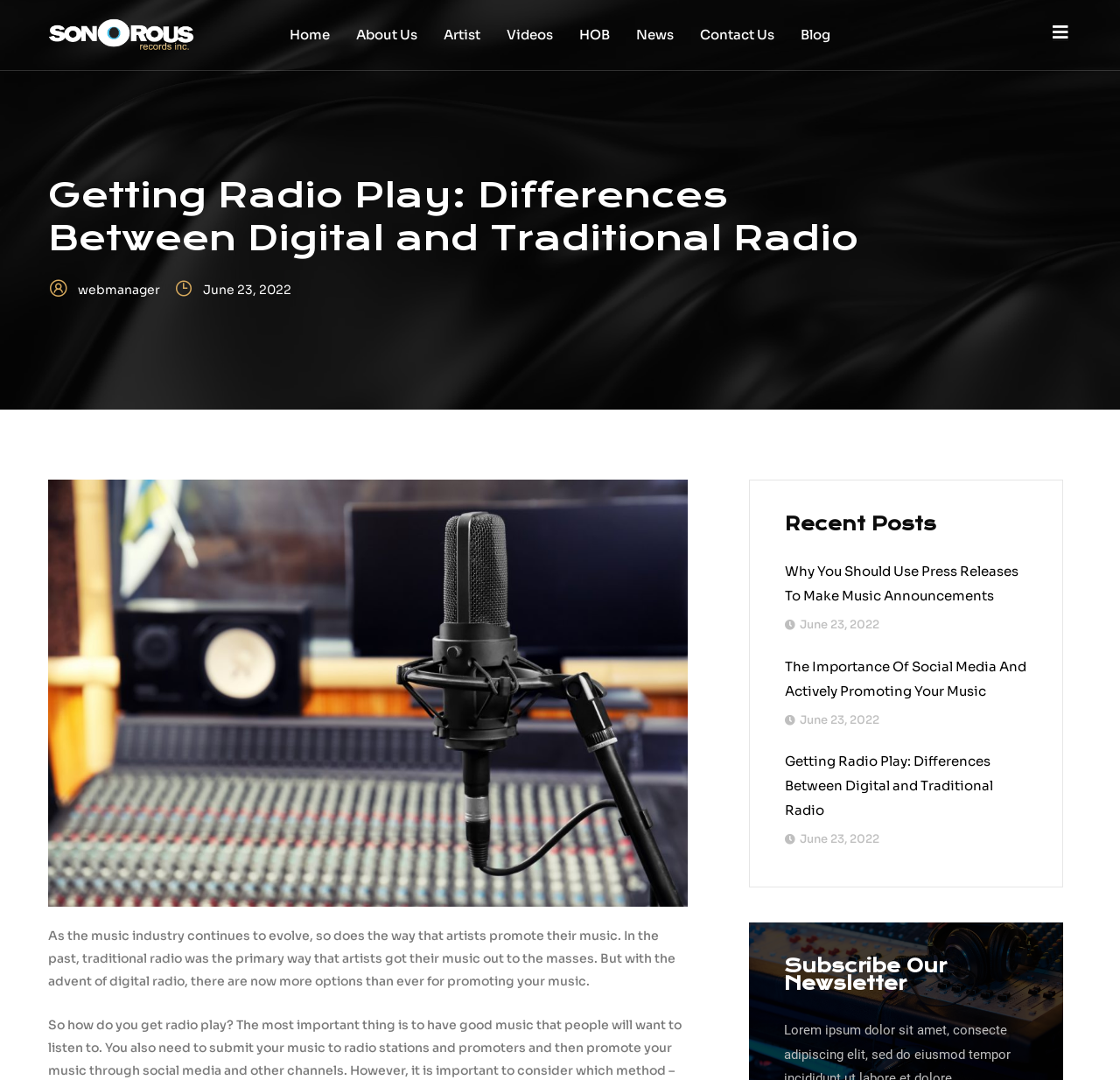Please locate the bounding box coordinates of the element that should be clicked to complete the given instruction: "Read the article about getting radio play".

[0.7, 0.694, 0.917, 0.804]